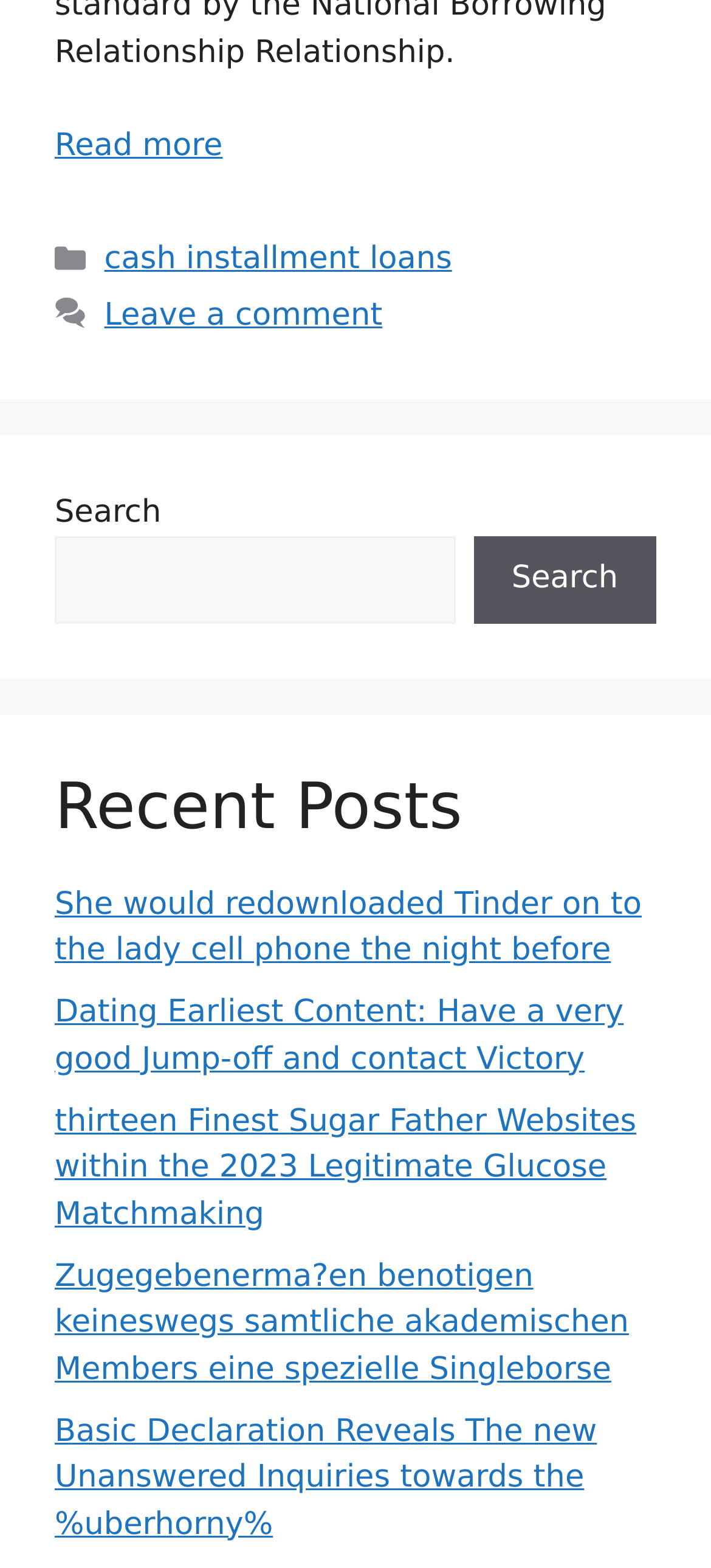Carefully examine the image and provide an in-depth answer to the question: How many recent posts are displayed?

I counted the links in the 'Recent Posts' section, and there are 5 links in total, each representing a recent post.